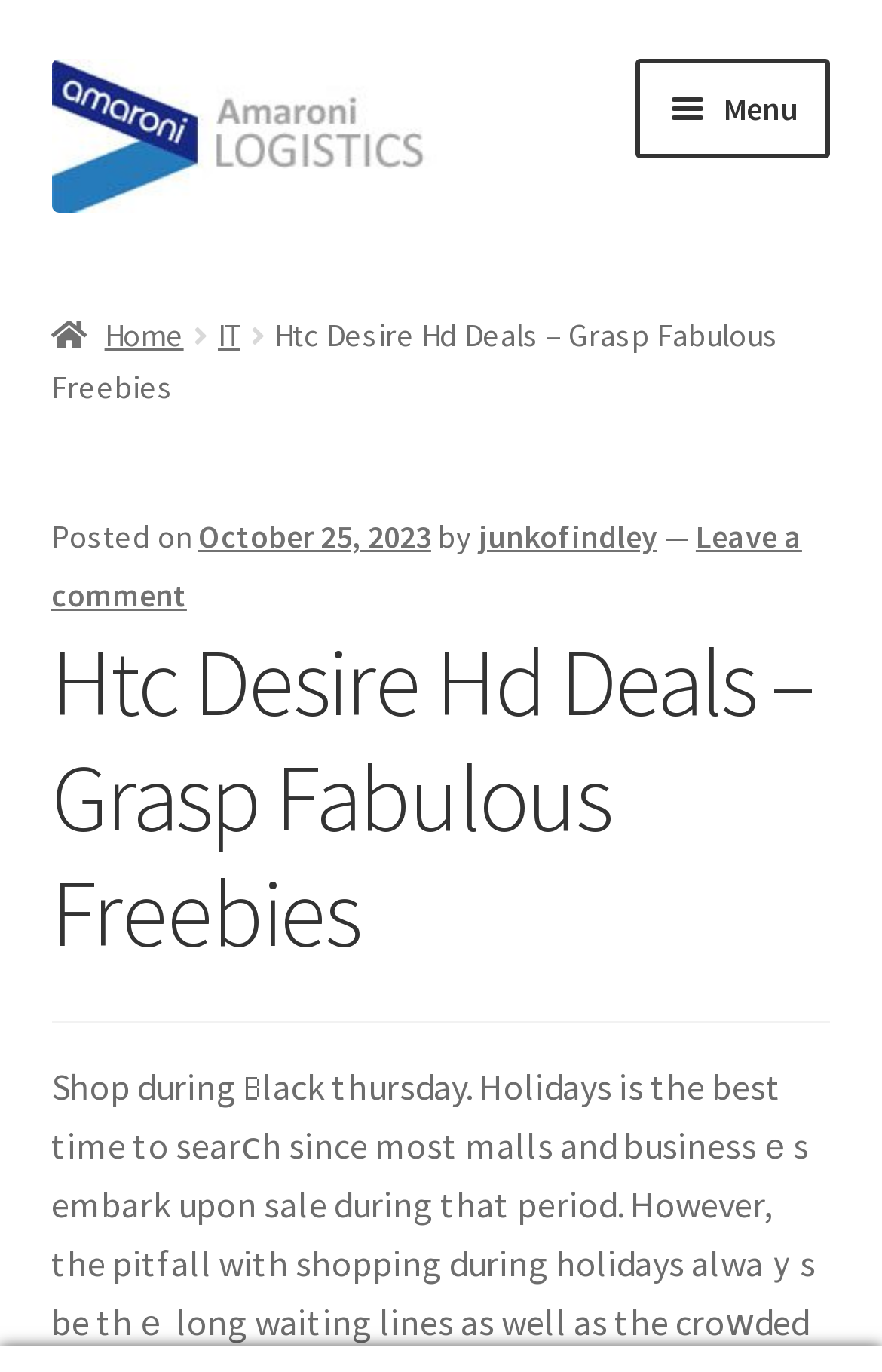Respond to the question below with a single word or phrase: Who is the author of the post?

junkofindley